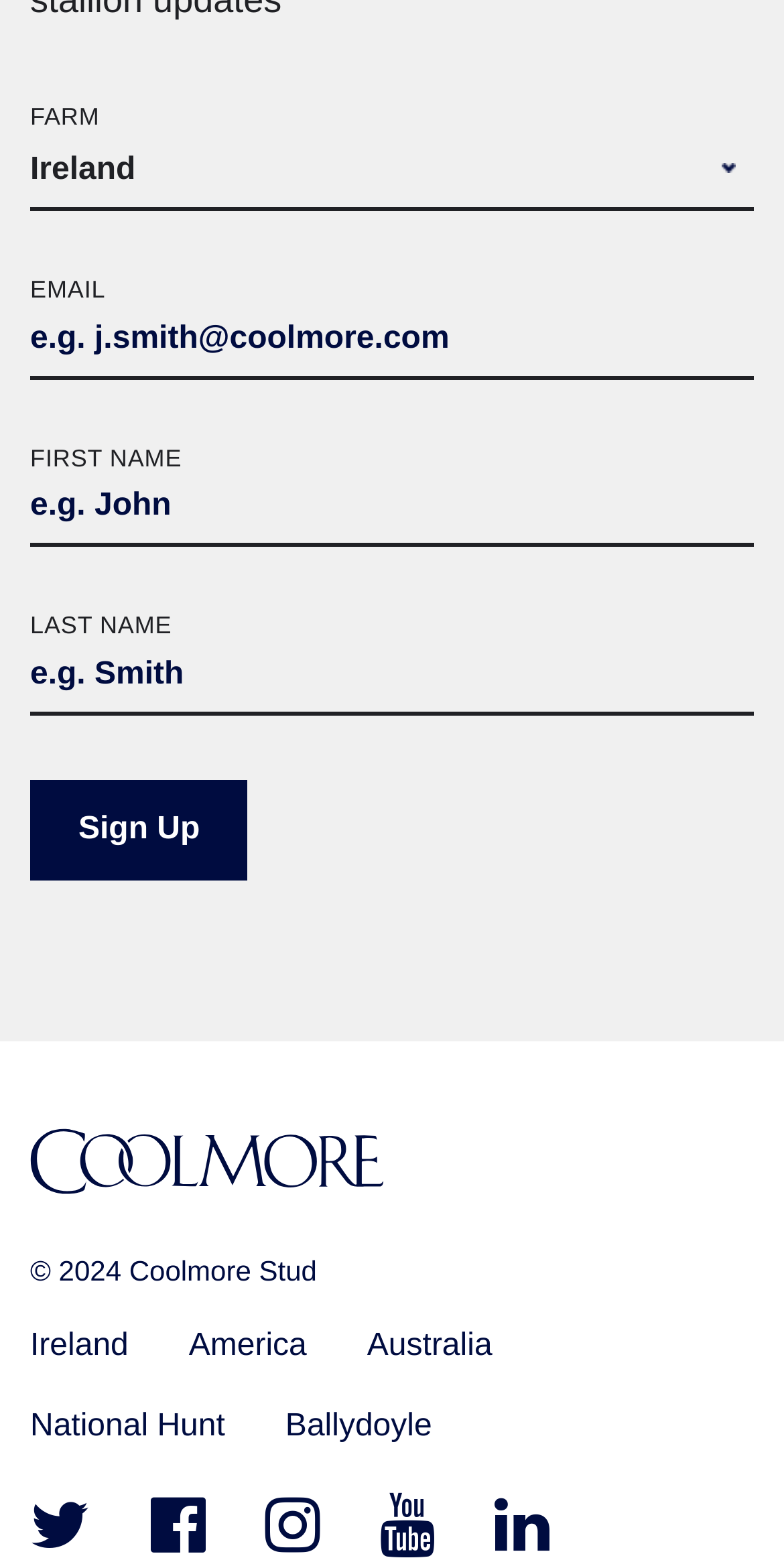Please predict the bounding box coordinates of the element's region where a click is necessary to complete the following instruction: "select a farm". The coordinates should be represented by four float numbers between 0 and 1, i.e., [left, top, right, bottom].

[0.038, 0.084, 0.962, 0.136]